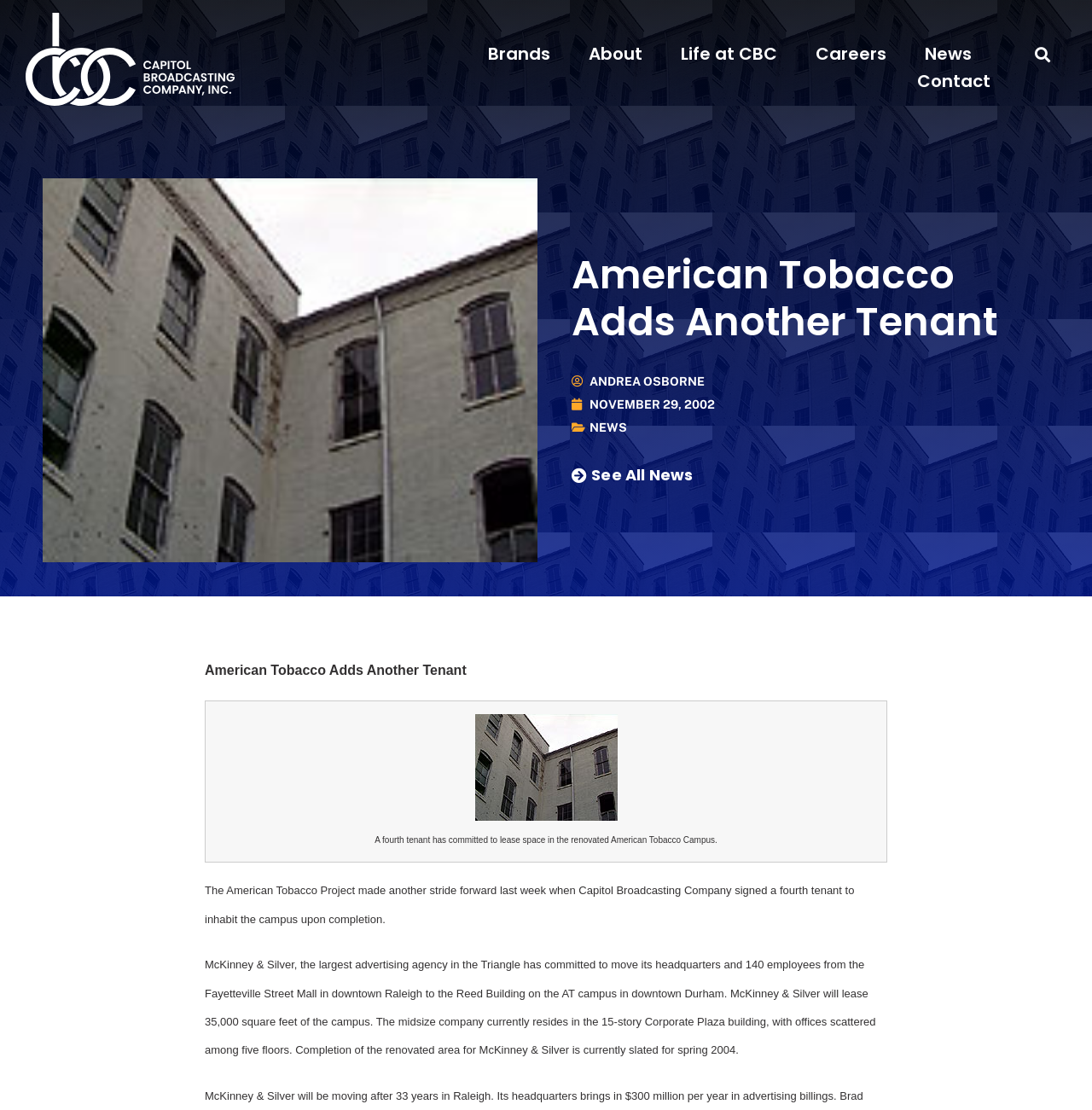Kindly determine the bounding box coordinates for the clickable area to achieve the given instruction: "Click on the 'American Tobacco' link".

[0.435, 0.733, 0.565, 0.741]